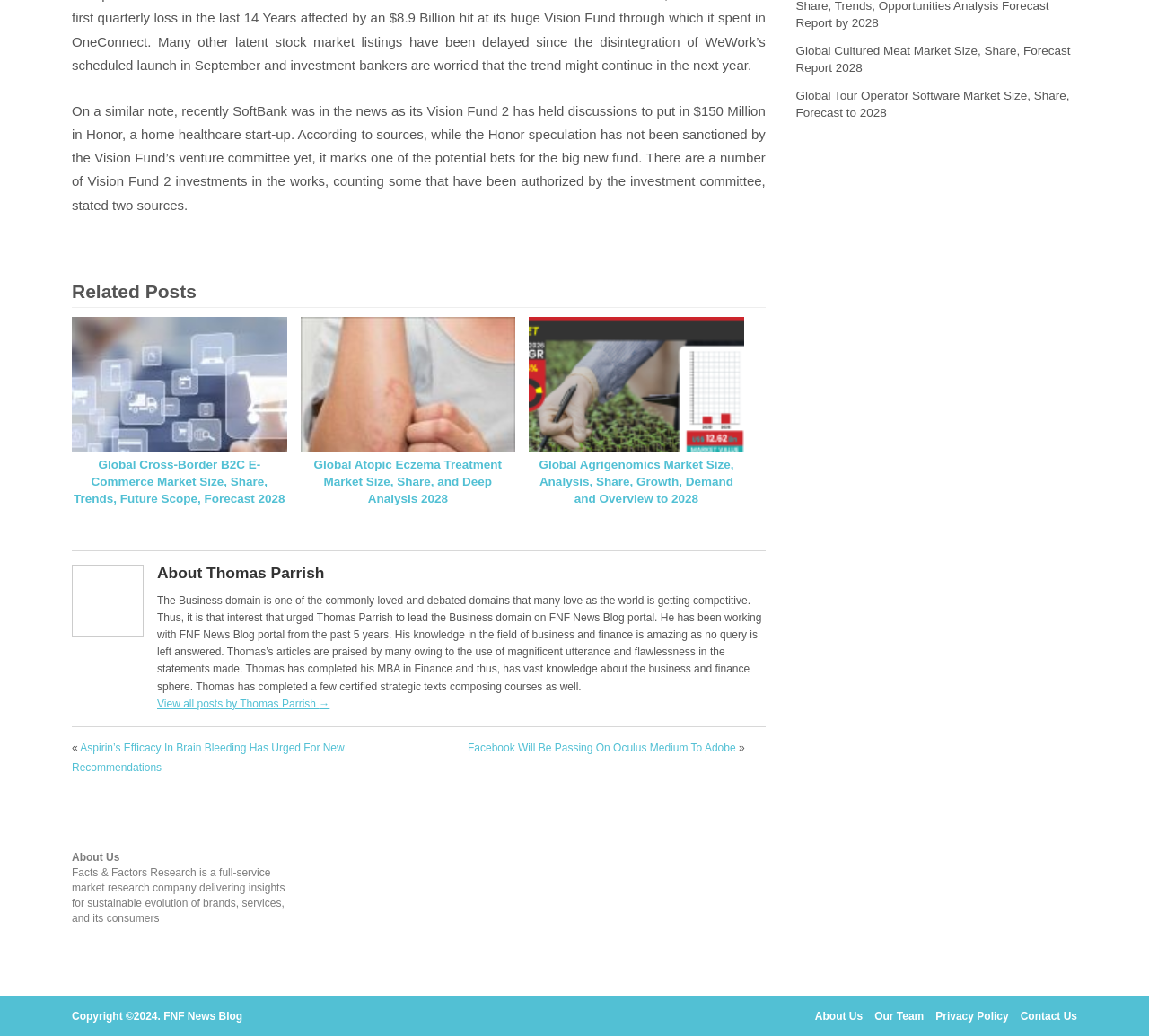Using the provided description: "Our Team", find the bounding box coordinates of the corresponding UI element. The output should be four float numbers between 0 and 1, in the format [left, top, right, bottom].

[0.761, 0.974, 0.804, 0.987]